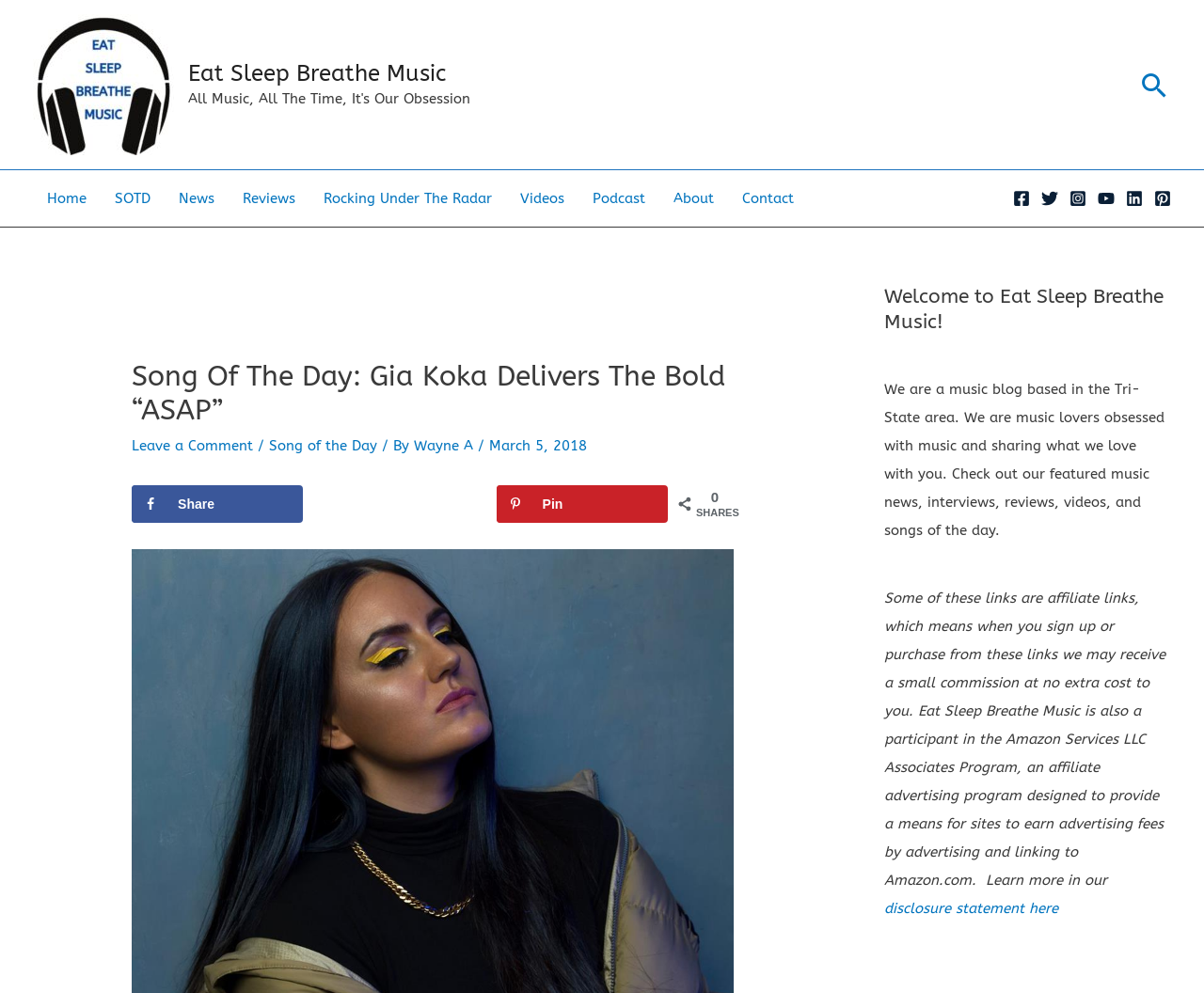Please locate the bounding box coordinates of the element that needs to be clicked to achieve the following instruction: "Read the disclosure statement". The coordinates should be four float numbers between 0 and 1, i.e., [left, top, right, bottom].

[0.734, 0.906, 0.879, 0.923]